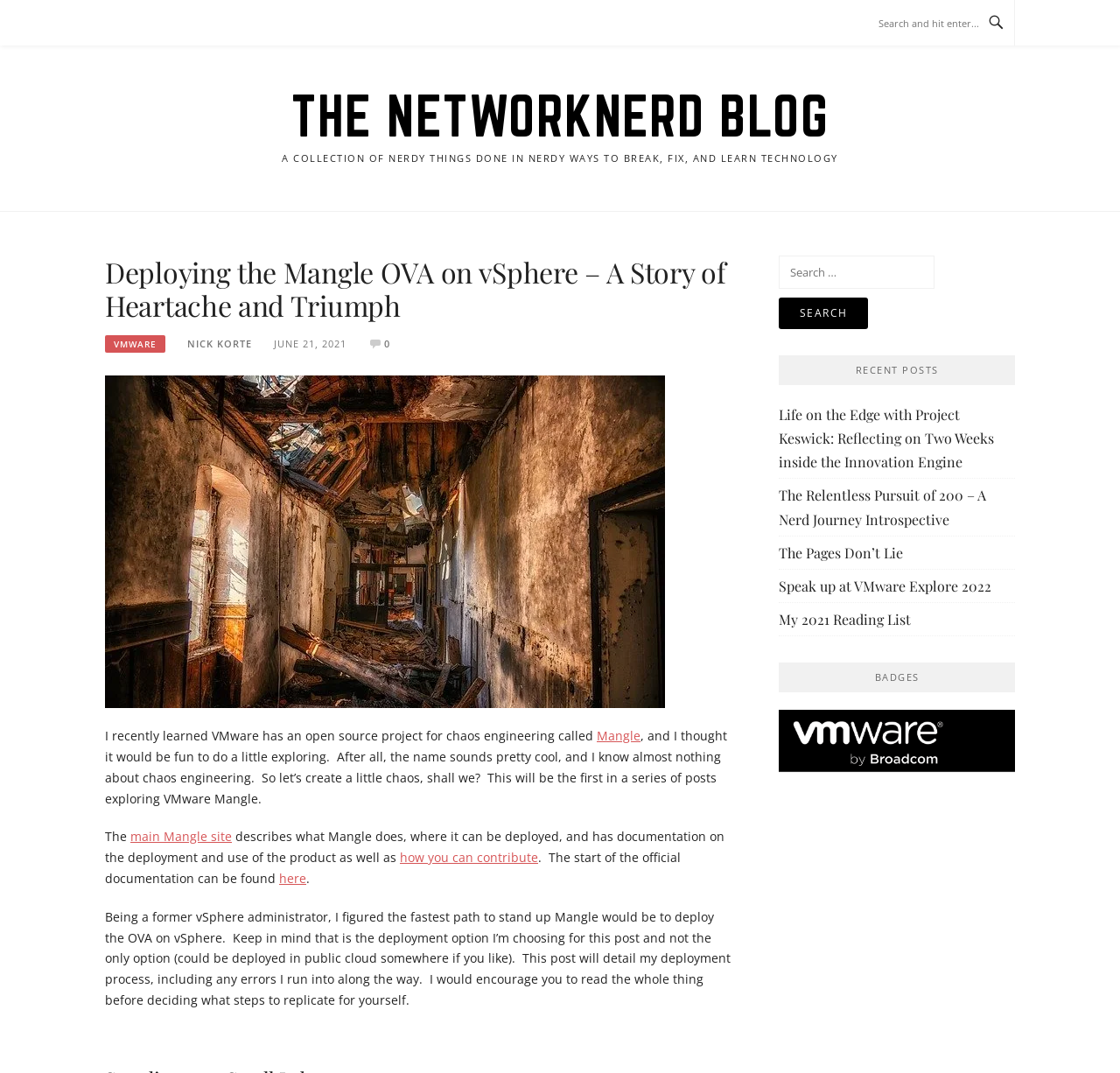Please indicate the bounding box coordinates for the clickable area to complete the following task: "Click on the VMware link". The coordinates should be specified as four float numbers between 0 and 1, i.e., [left, top, right, bottom].

[0.094, 0.313, 0.148, 0.329]